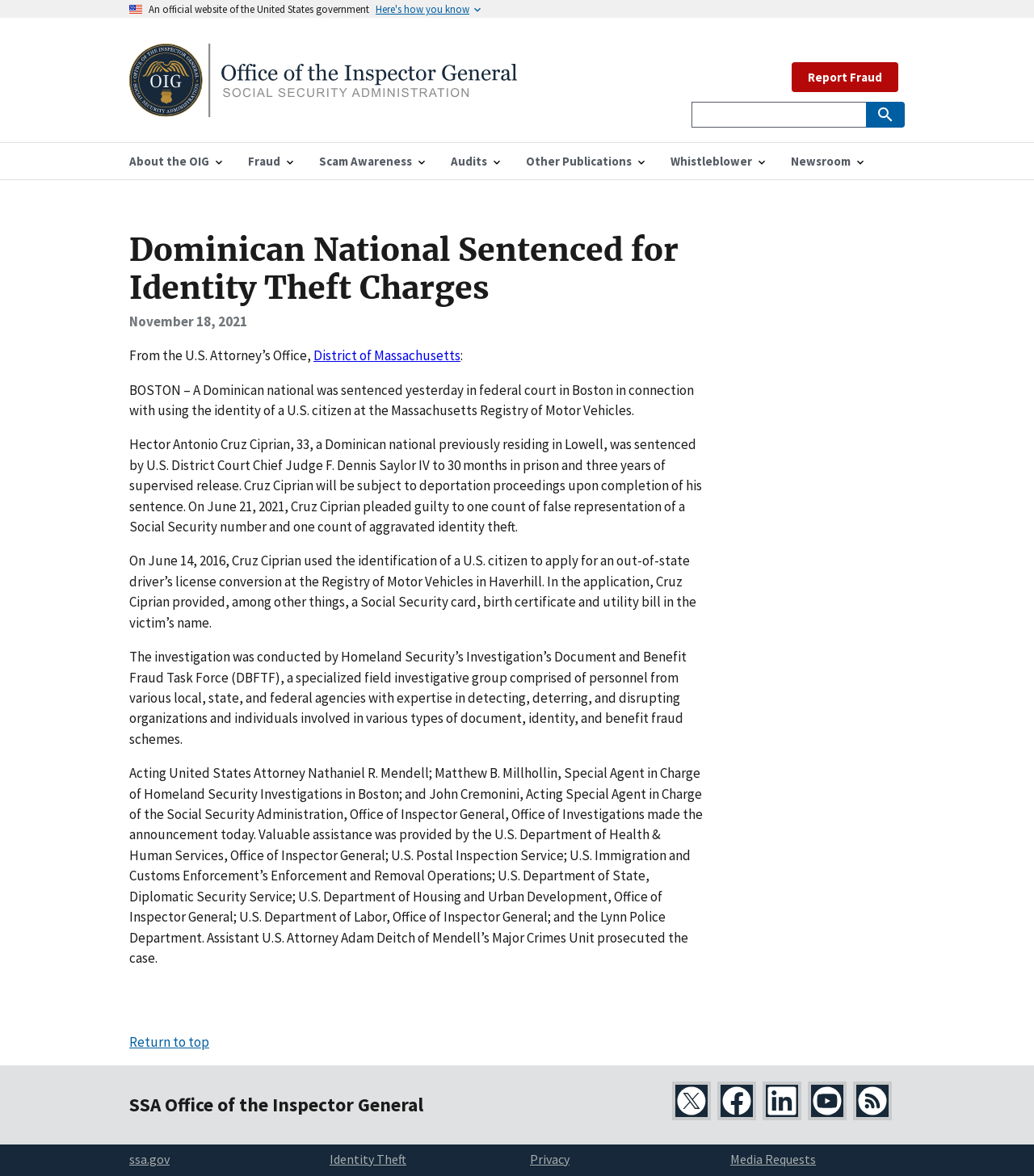Answer the following query with a single word or phrase:
What is the name of the office?

Office of the Inspector General